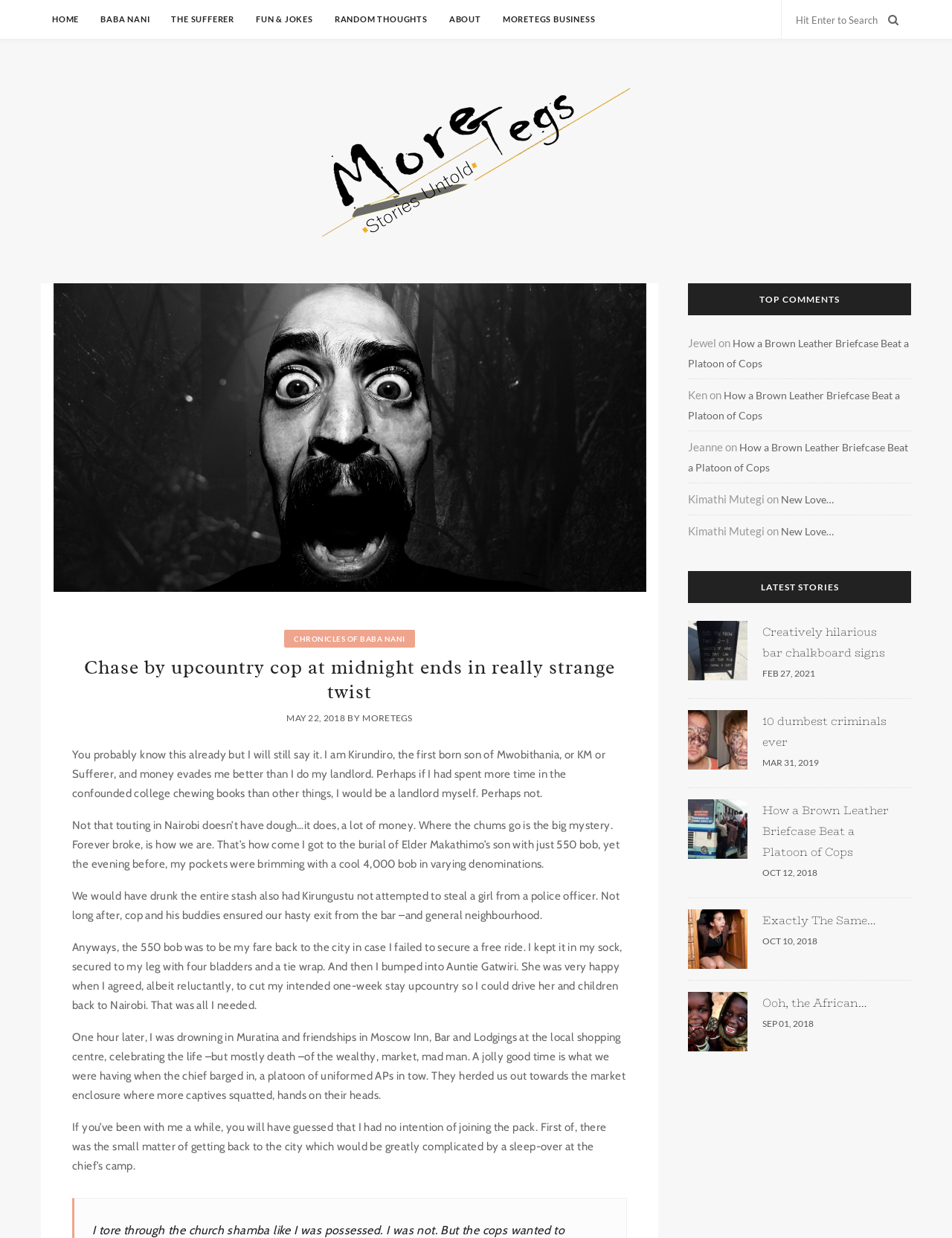Summarize the contents and layout of the webpage in detail.

This webpage appears to be a blog or article page with a focus on storytelling and humor. At the top, there is a navigation menu with links to various sections, including "HOME", "BABA NANI", "THE SUFFERER", "FUN & JOKES", "RANDOM THOUGHTS", "ABOUT", and "MORETEGS BUSINESS". Next to the navigation menu, there is a search box with a button.

Below the navigation menu, there is a large header section with a link to "MoreTegs" and an image with the same name. This is followed by a heading that reads "Chase by upcountry cop at midnight ends in really strange twist" and an image with the same title.

The main content of the page is a long article or story with several paragraphs of text. The story appears to be a humorous and lighthearted tale about the author's experiences with a police officer and a wild night in a bar. The text is interspersed with static text elements that provide additional context or commentary.

To the right of the main content, there is a section with a heading that reads "TOP COMMENTS". This section lists several comments from users, including their names and the titles of their comments, which are links to other articles or stories.

Below the main content, there is a section with a heading that reads "LATEST STORIES". This section lists several links to other articles or stories, each with a heading and a date. The links are separated by horizontal separator lines.

Overall, the webpage has a clean and simple design, with a focus on presenting the main content of the article or story in a clear and readable format.